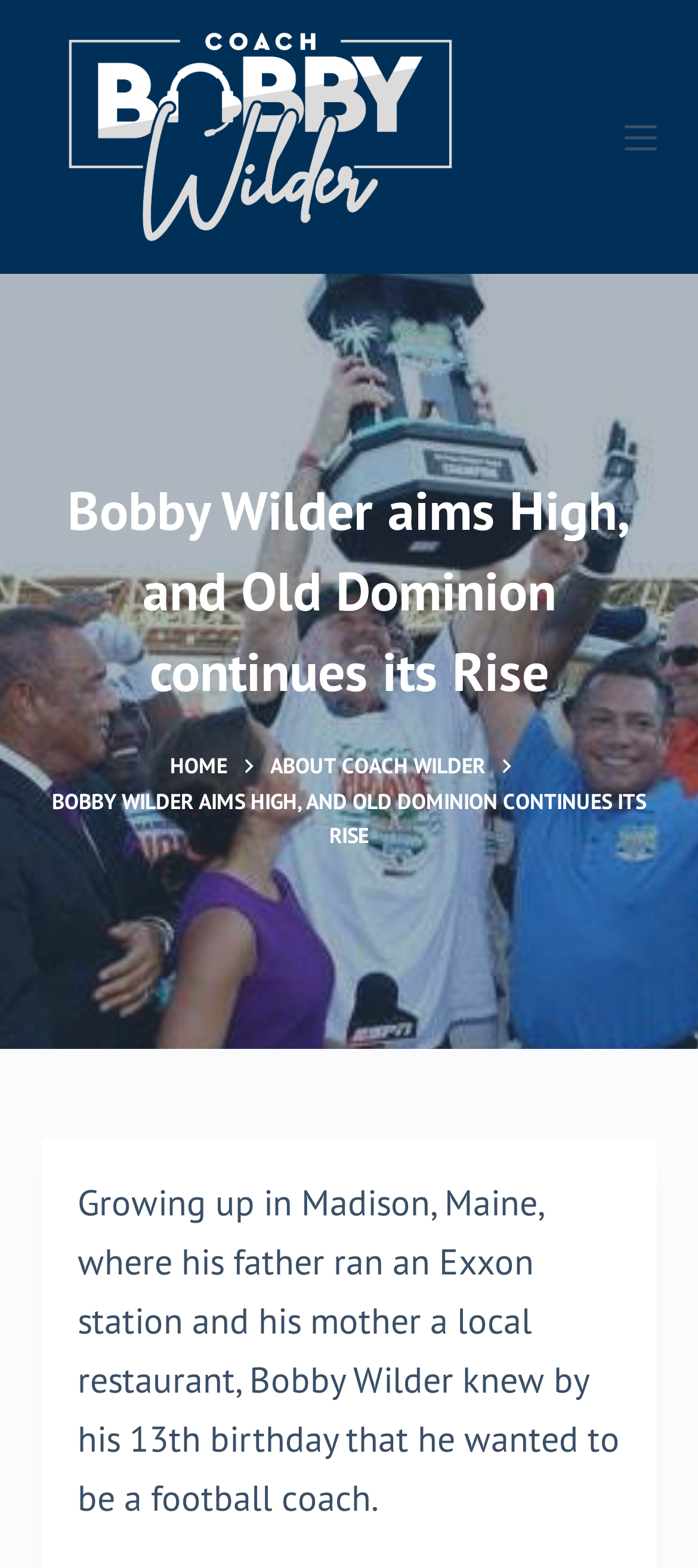Your task is to extract the text of the main heading from the webpage.

Bobby Wilder aims High, and Old Dominion continues its Rise